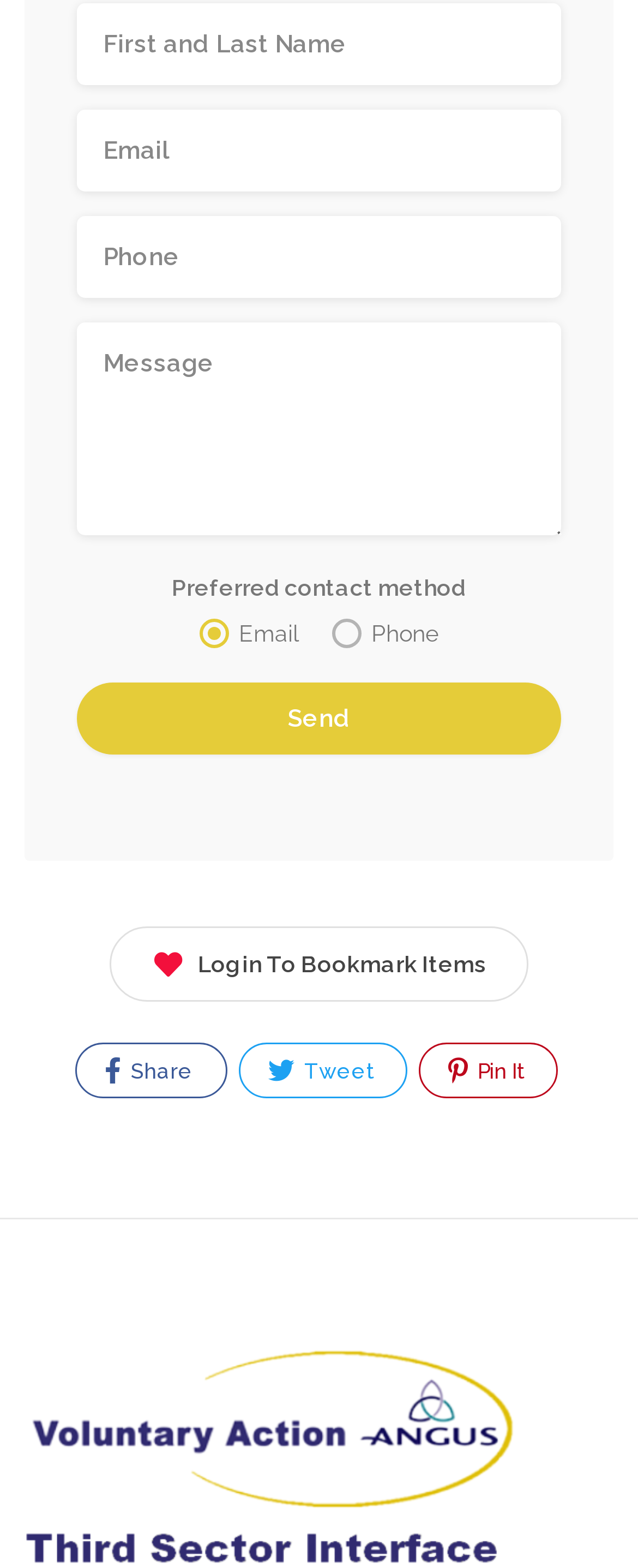Can you give a detailed response to the following question using the information from the image? How many social media sharing options are available?

There are three social media sharing options available: 'Share', 'Tweet', and 'Pin It', as indicated by the icons and labels.